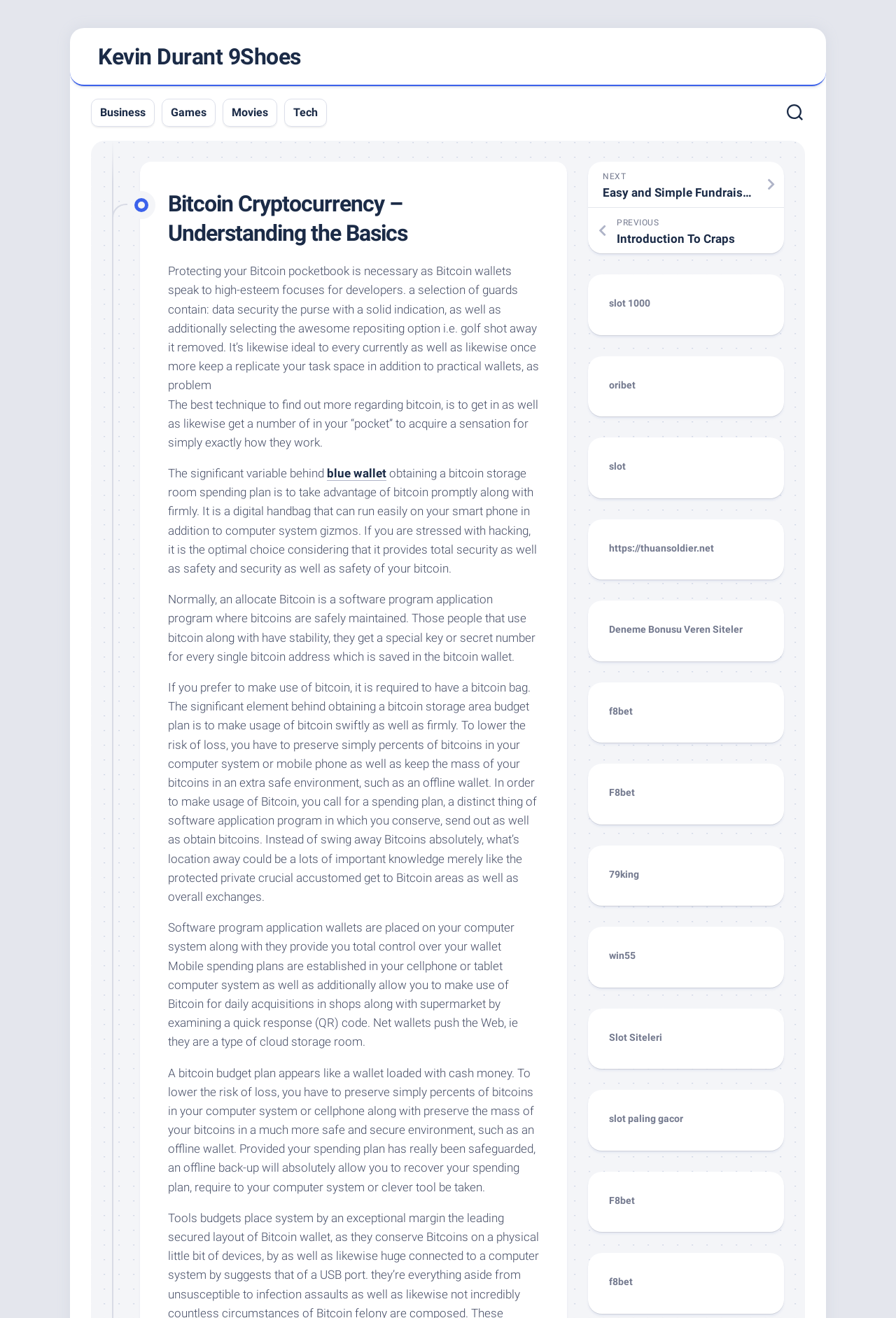Answer the question with a brief word or phrase:
Why is it important to keep a backup of your Bitcoin wallet?

To prevent loss of Bitcoins